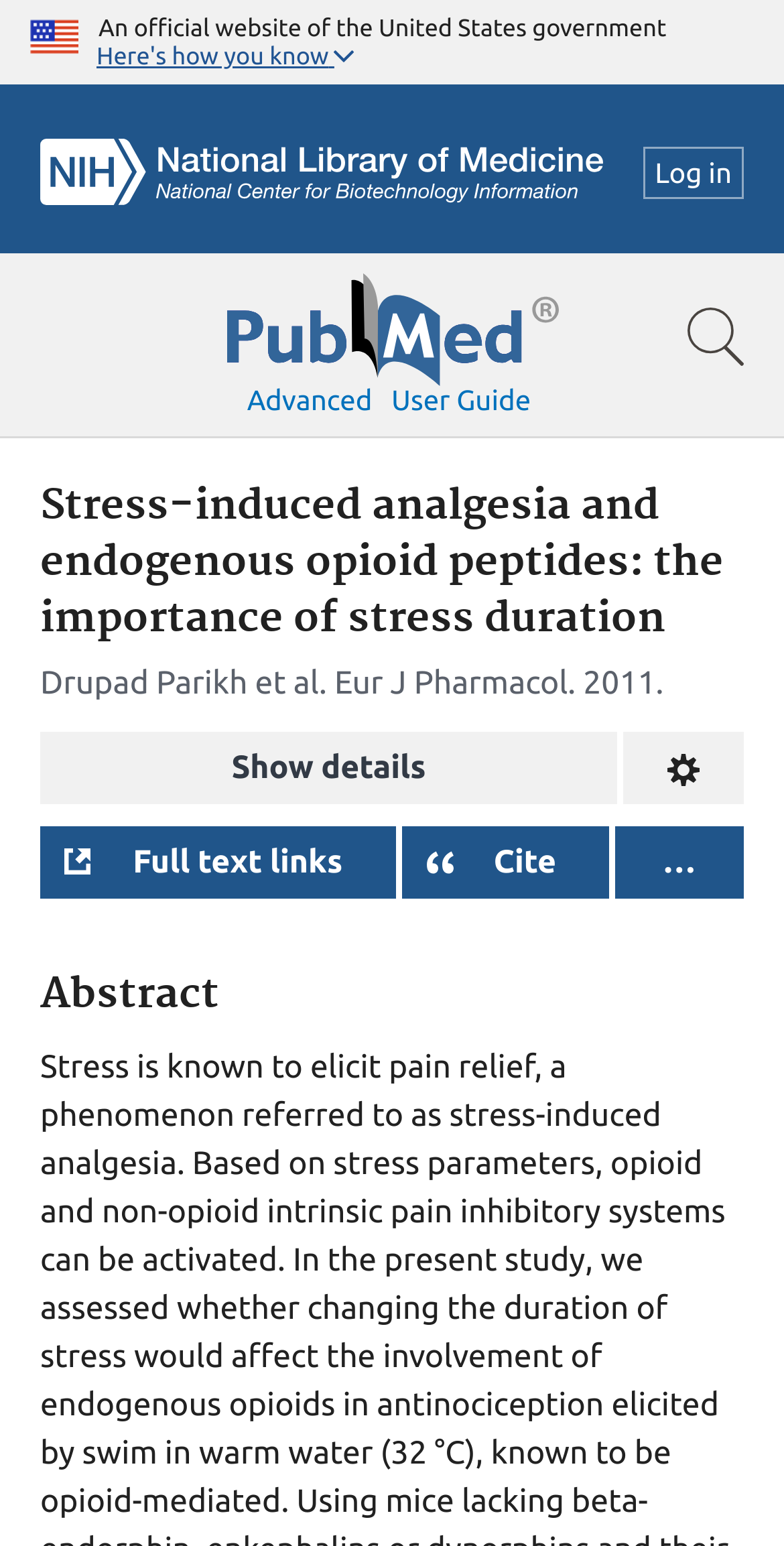Find the bounding box coordinates of the area that needs to be clicked in order to achieve the following instruction: "View user guide". The coordinates should be specified as four float numbers between 0 and 1, i.e., [left, top, right, bottom].

[0.499, 0.248, 0.677, 0.269]